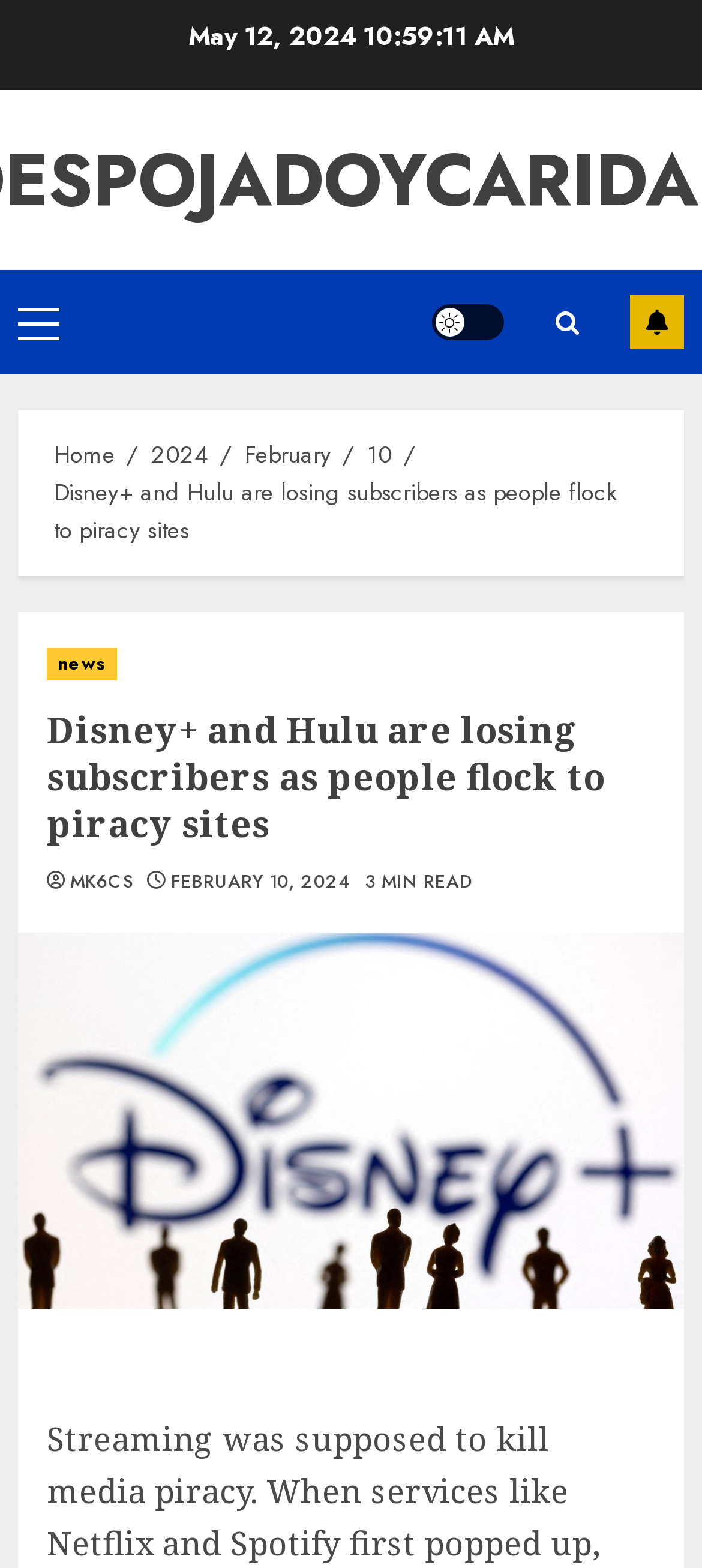Show the bounding box coordinates for the HTML element described as: "Home".

[0.077, 0.279, 0.164, 0.302]